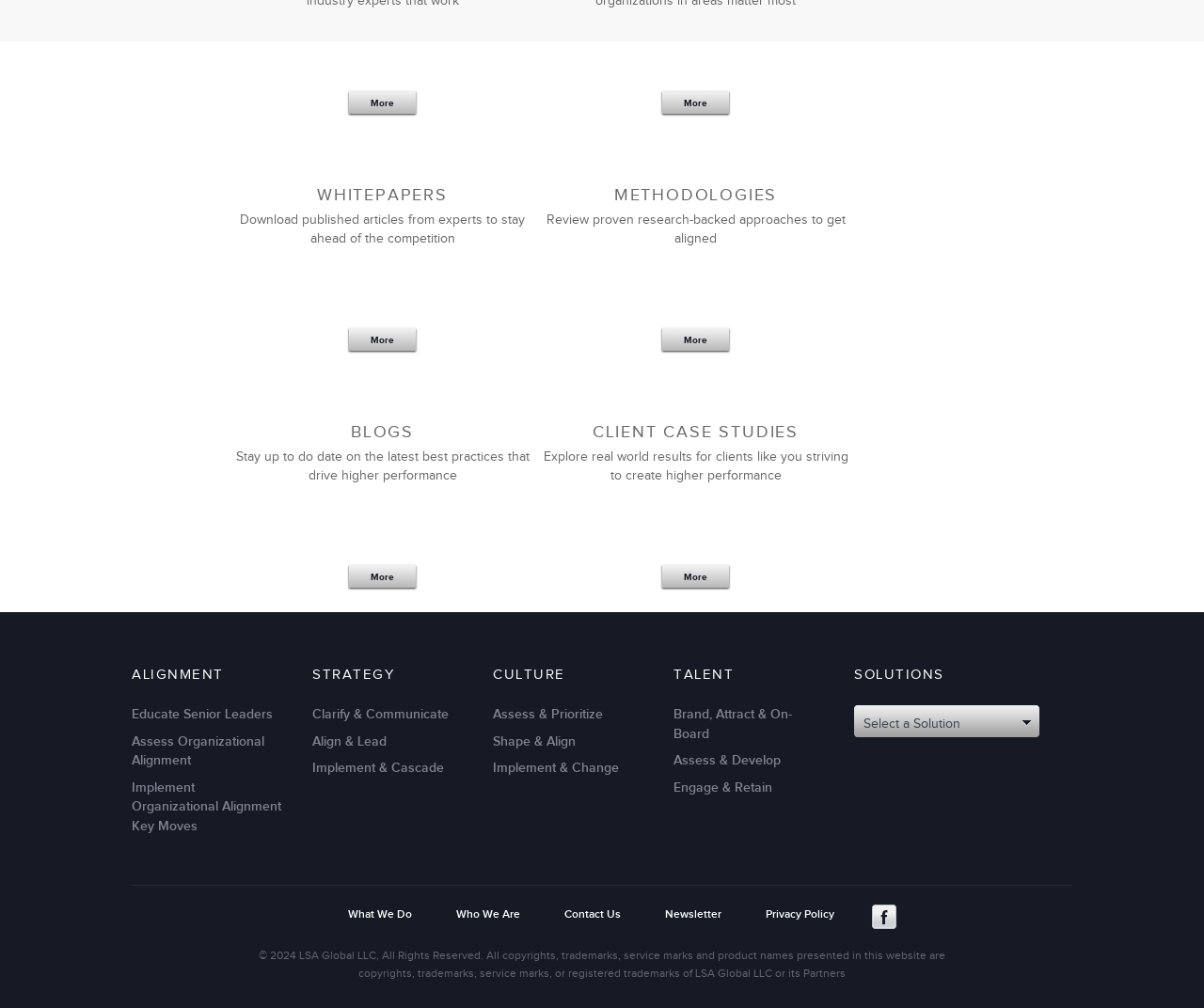Please indicate the bounding box coordinates of the element's region to be clicked to achieve the instruction: "View more whitepapers". Provide the coordinates as four float numbers between 0 and 1, i.e., [left, top, right, bottom].

[0.29, 0.09, 0.345, 0.113]